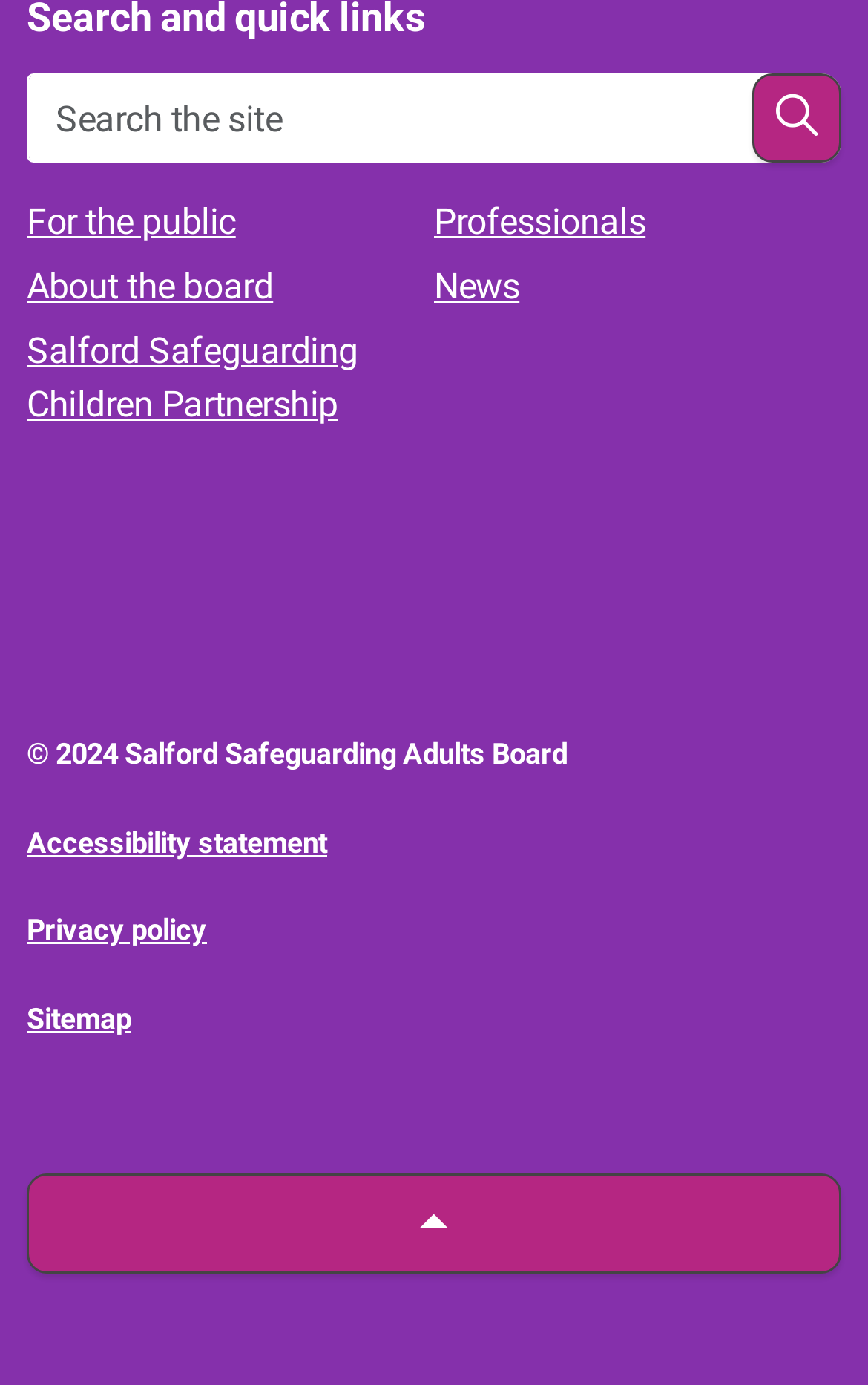Determine the bounding box coordinates of the clickable region to follow the instruction: "Go back to top".

[0.031, 0.848, 0.969, 0.92]